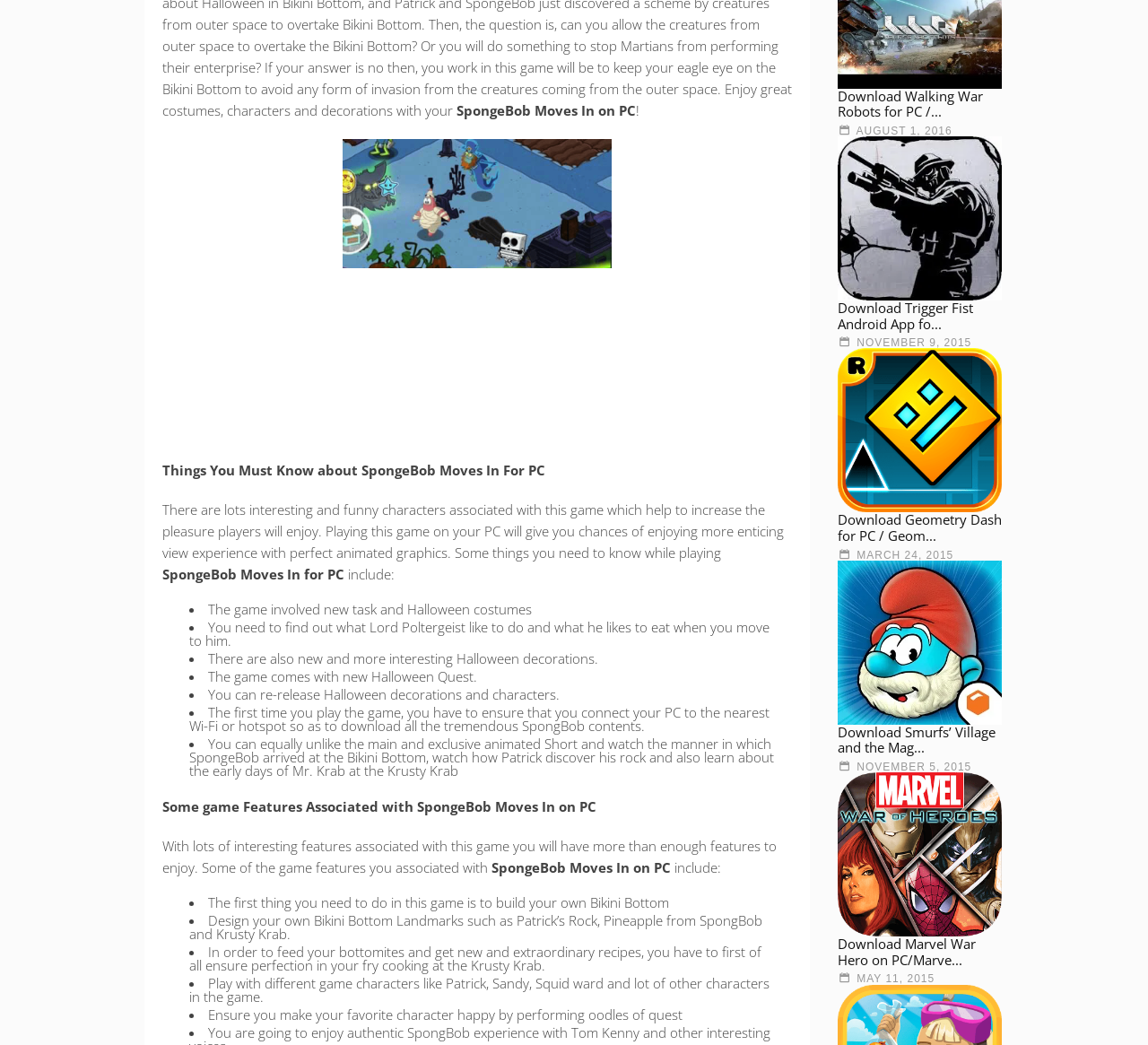Use a single word or phrase to answer the following:
How many Halloween Quests are there?

One